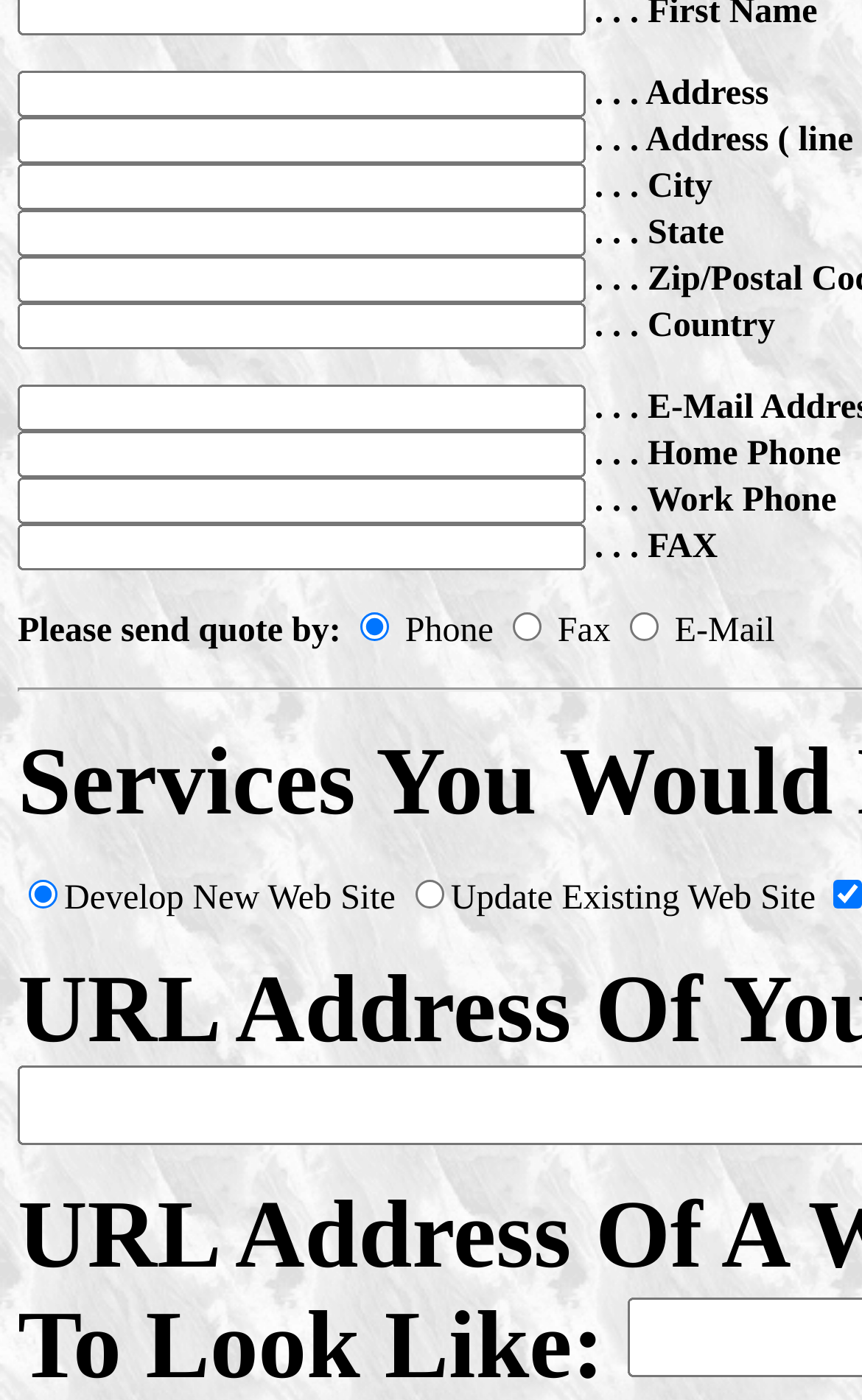Locate the bounding box coordinates of the element's region that should be clicked to carry out the following instruction: "Select phone as quote method". The coordinates need to be four float numbers between 0 and 1, i.e., [left, top, right, bottom].

[0.419, 0.438, 0.452, 0.459]